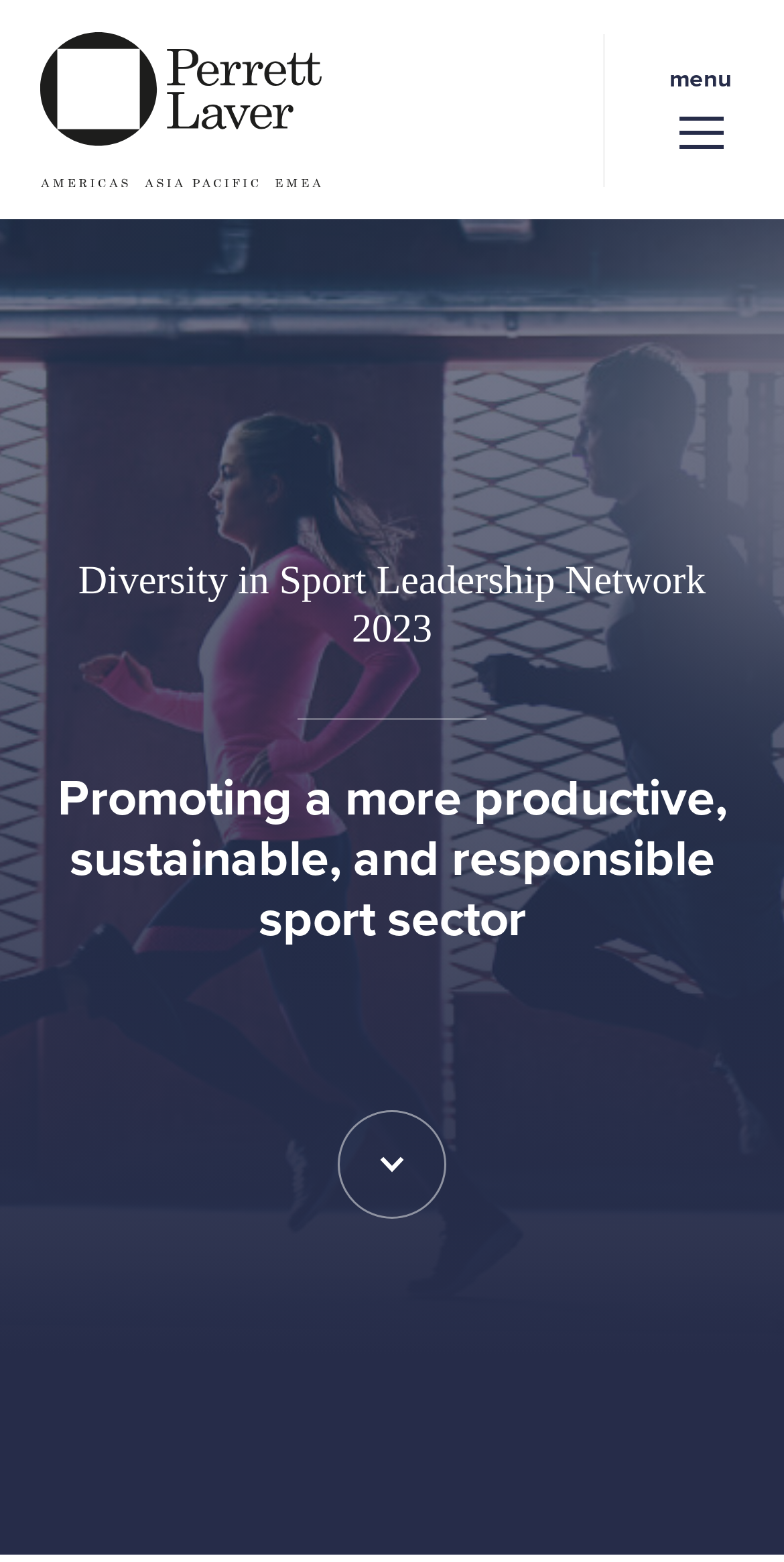Give a one-word or short phrase answer to this question: 
What is the purpose of the network?

Promoting a more productive, sustainable, and responsible sport sector